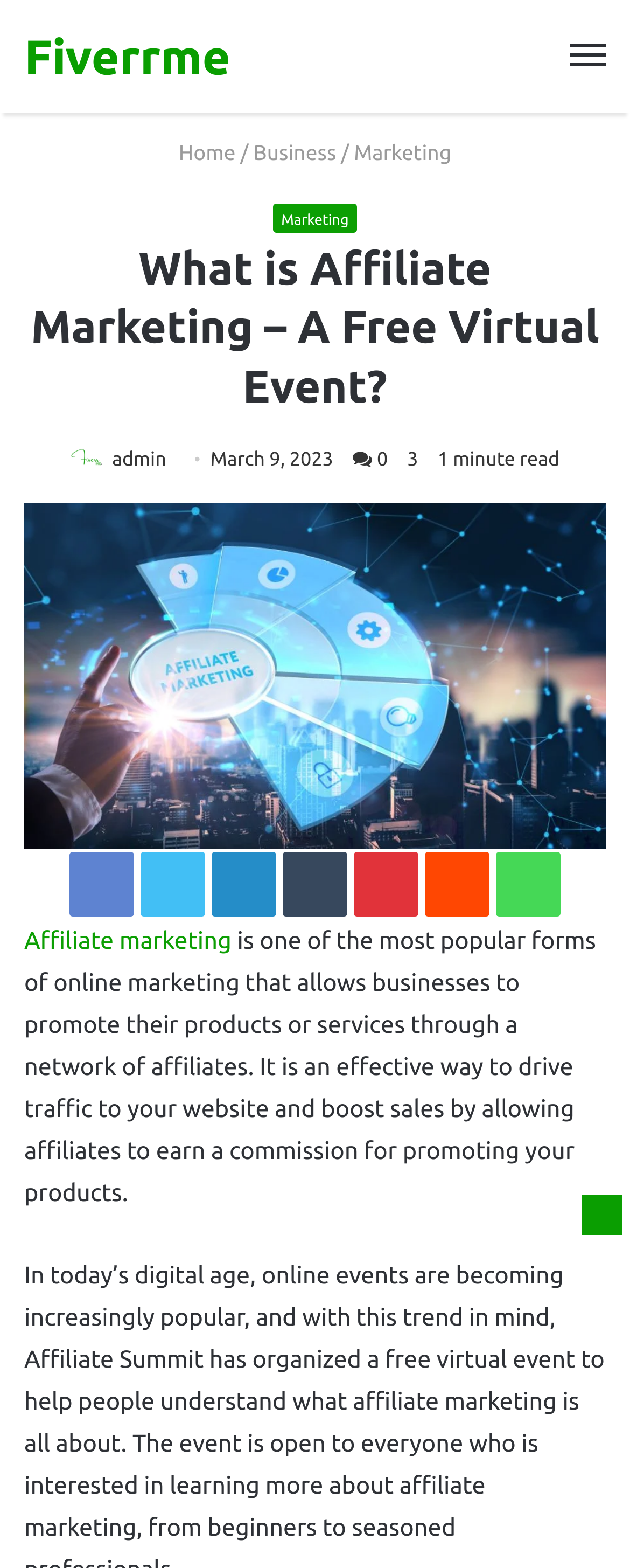Using the webpage screenshot and the element description Pinterest, determine the bounding box coordinates. Specify the coordinates in the format (top-left x, top-left y, bottom-right x, bottom-right y) with values ranging from 0 to 1.

[0.562, 0.543, 0.664, 0.585]